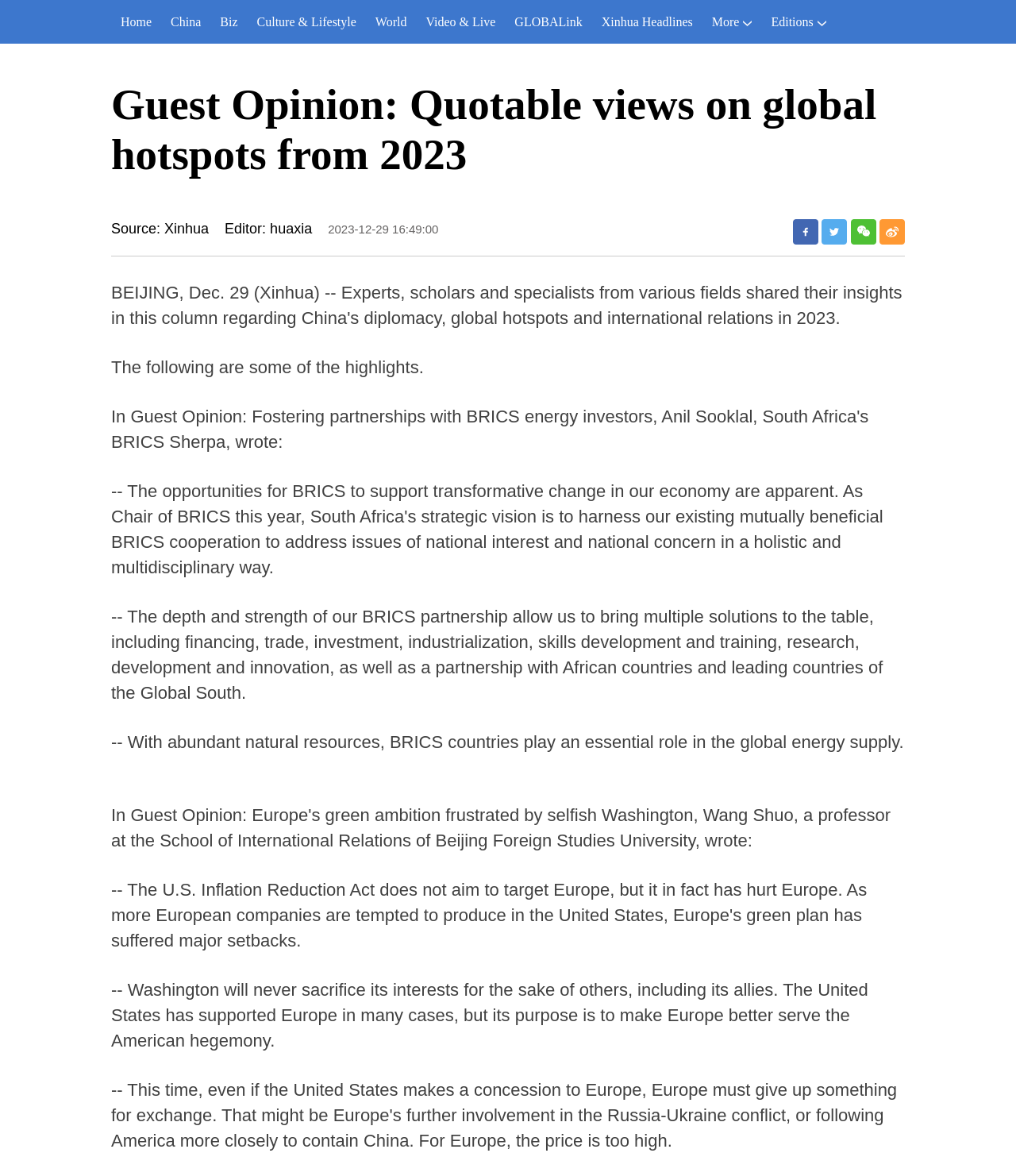What is the editor's name?
Answer the question with as much detail as possible.

The editor's name can be found at the top of the webpage, below the main heading, where it says 'Editor: huaxia'.